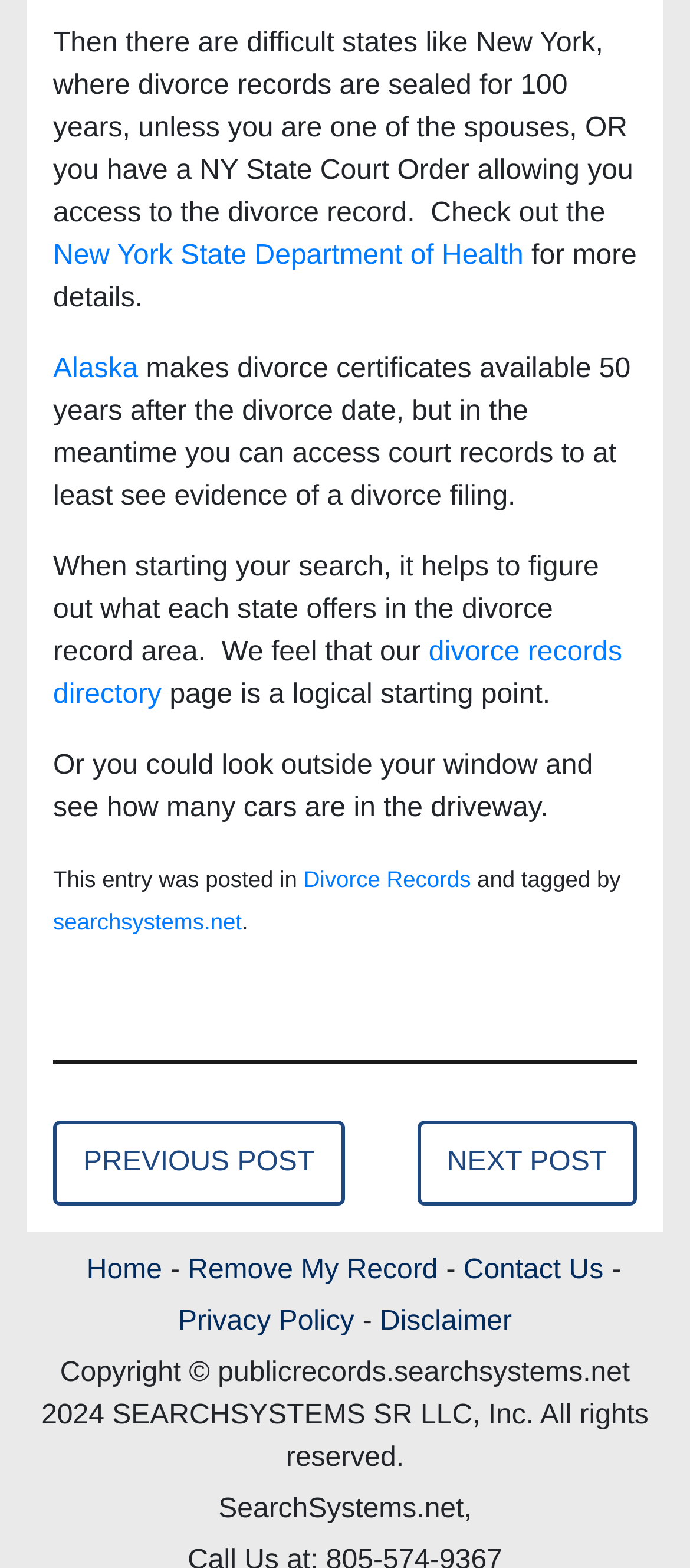Please provide the bounding box coordinates in the format (top-left x, top-left y, bottom-right x, bottom-right y). Remember, all values are floating point numbers between 0 and 1. What is the bounding box coordinate of the region described as: searchsystems.net

[0.077, 0.58, 0.35, 0.597]